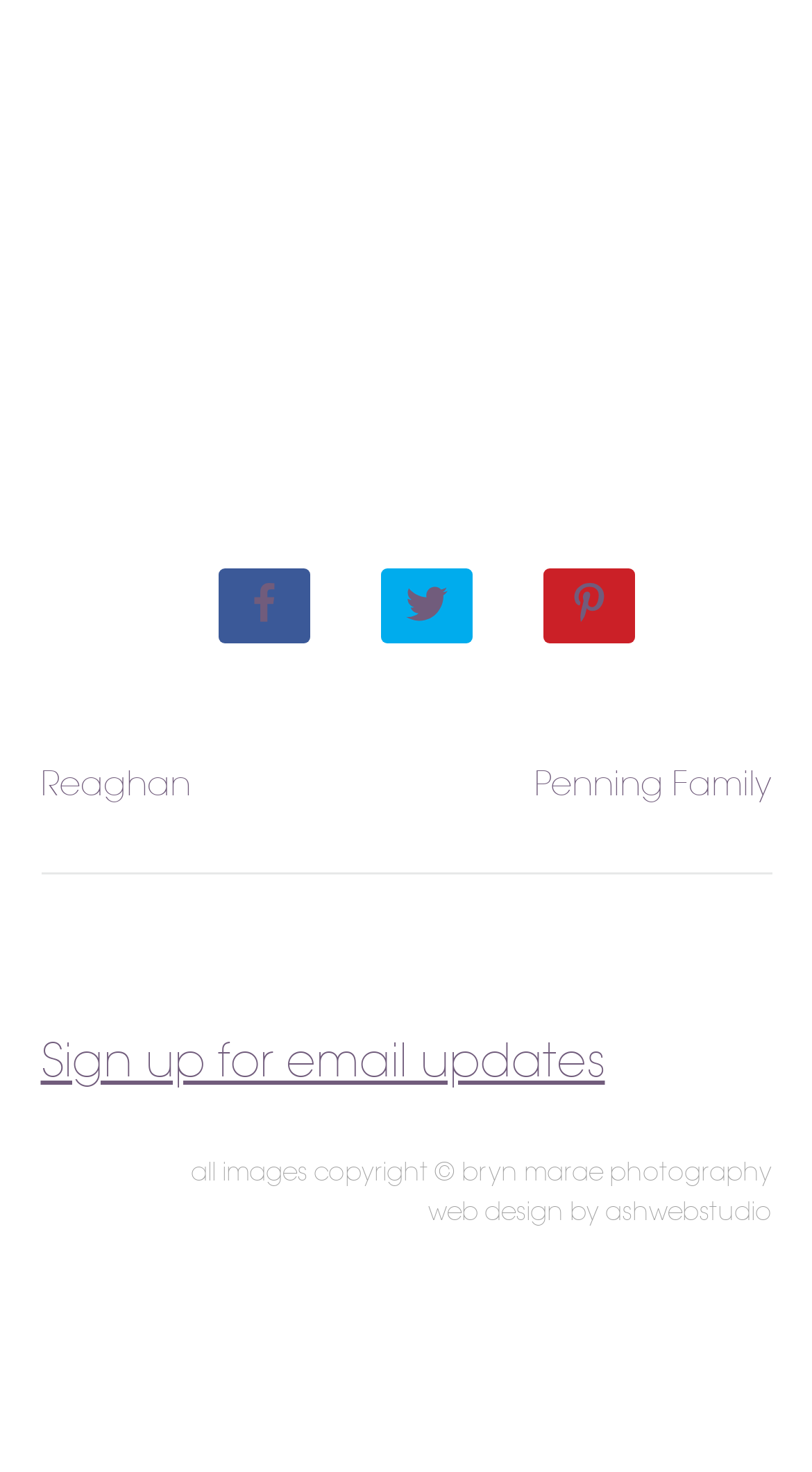Show me the bounding box coordinates of the clickable region to achieve the task as per the instruction: "Sign up for email updates".

[0.05, 0.701, 0.745, 0.74]